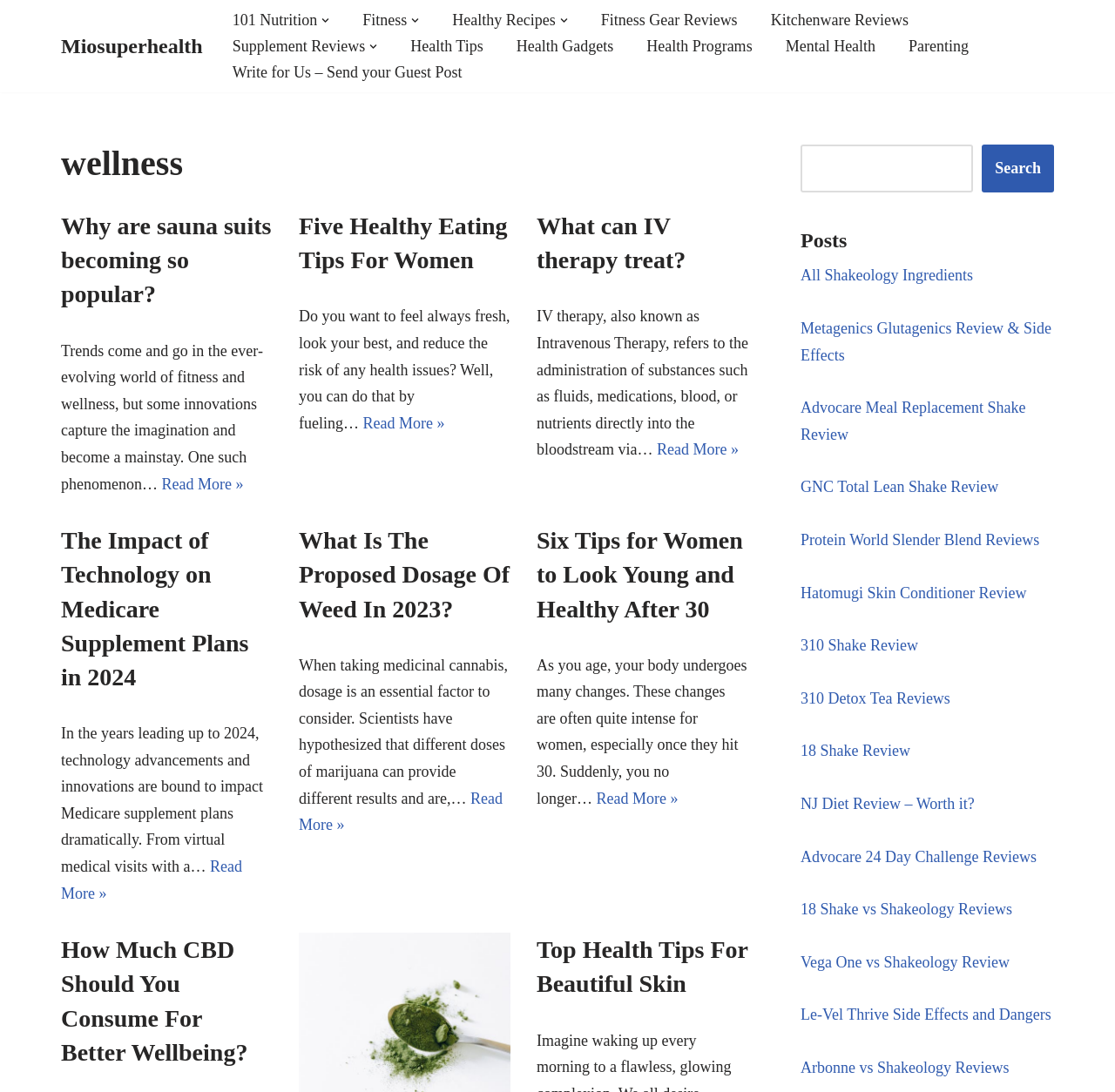Create an elaborate caption that covers all aspects of the webpage.

The webpage is about wellness and health, with a focus on fitness, nutrition, and self-care. At the top, there is a navigation menu with links to various categories, including "101 Nutrition", "Fitness", "Healthy Recipes", and more. Below the navigation menu, there is a heading that reads "wellness" in a prominent font.

The main content of the page is divided into several sections, each featuring a different article or blog post. There are six articles in total, each with a heading, a brief summary, and a "Read More" link. The articles cover a range of topics, including the popularity of sauna suits, healthy eating tips for women, IV therapy, and the impact of technology on Medicare supplement plans.

To the right of the articles, there is a sidebar with a search bar and several links to other pages on the website. The links are categorized under headings such as "Posts" and "Reviews", and they appear to be related to health and wellness products.

At the very bottom of the page, there are several more links to other pages on the website, including reviews of various health and wellness products. Overall, the webpage appears to be a blog or online magazine focused on providing information and resources related to health and wellness.